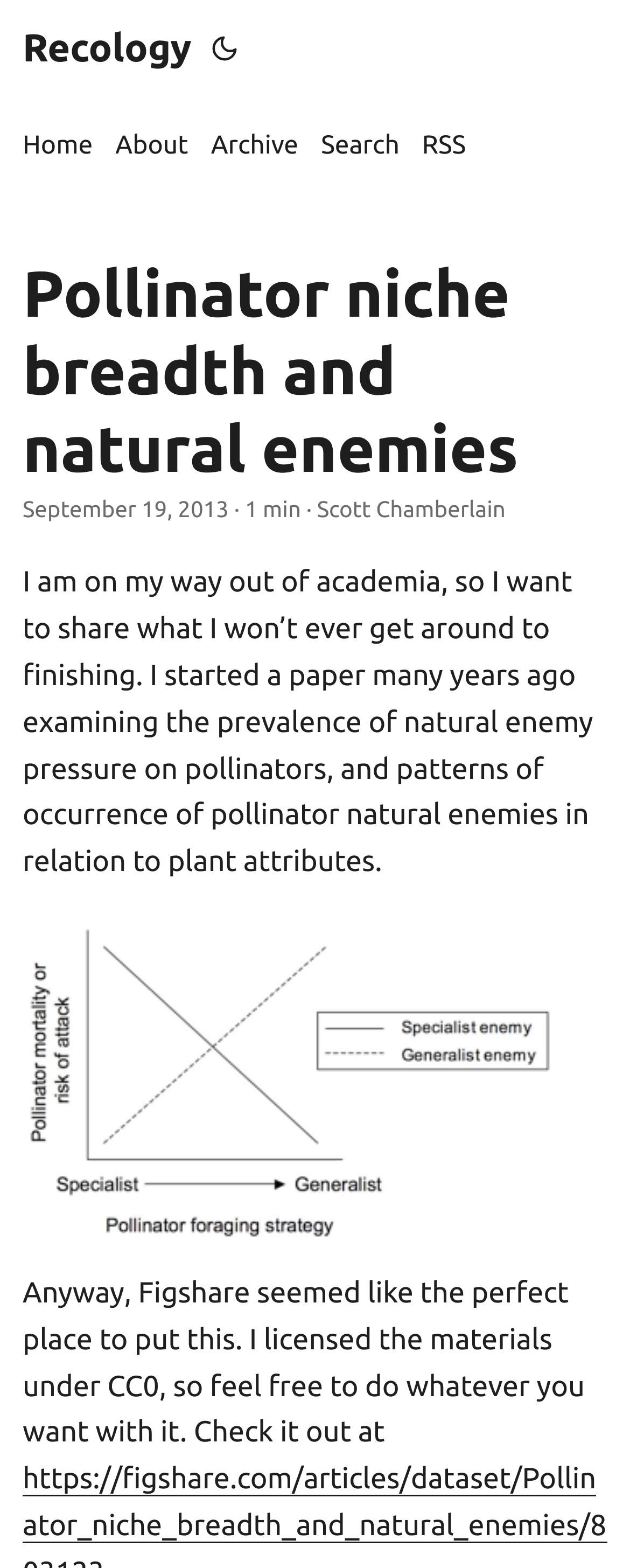What is the topic of the unfinished paper?
From the details in the image, provide a complete and detailed answer to the question.

The author mentions they started a paper 'examining the prevalence of natural enemy pressure on pollinators, and patterns of occurrence of pollinator natural enemies in relation to plant attributes'.